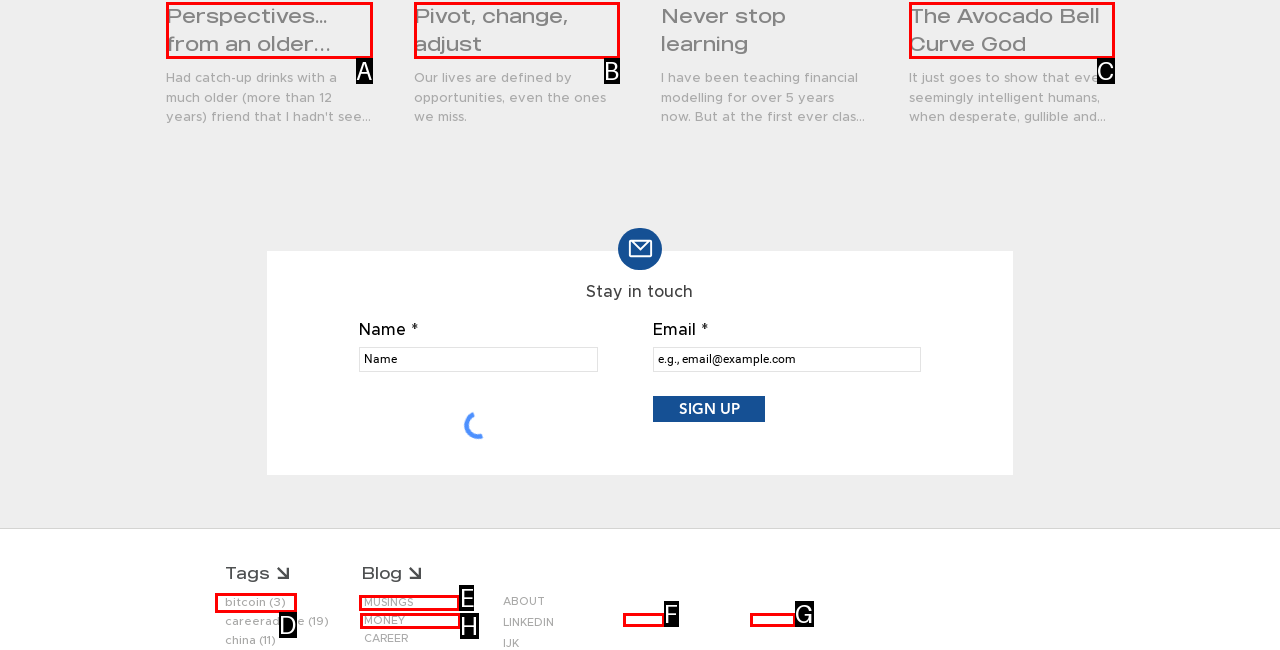Select the correct option from the given choices to perform this task: View the Collection of wall clocks 5 3D model. Provide the letter of that option.

None